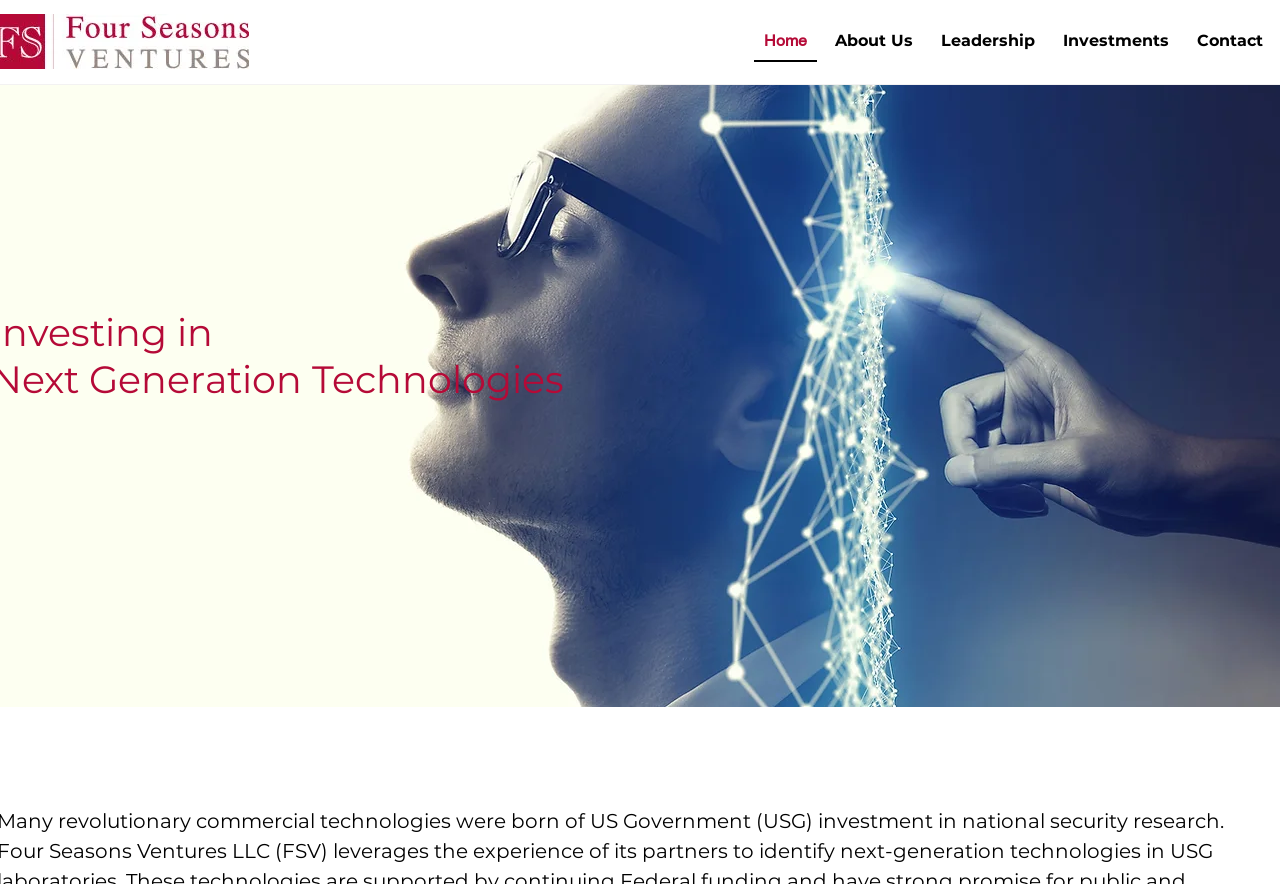Please predict the bounding box coordinates (top-left x, top-left y, bottom-right x, bottom-right y) for the UI element in the screenshot that fits the description: About Us

[0.645, 0.024, 0.721, 0.069]